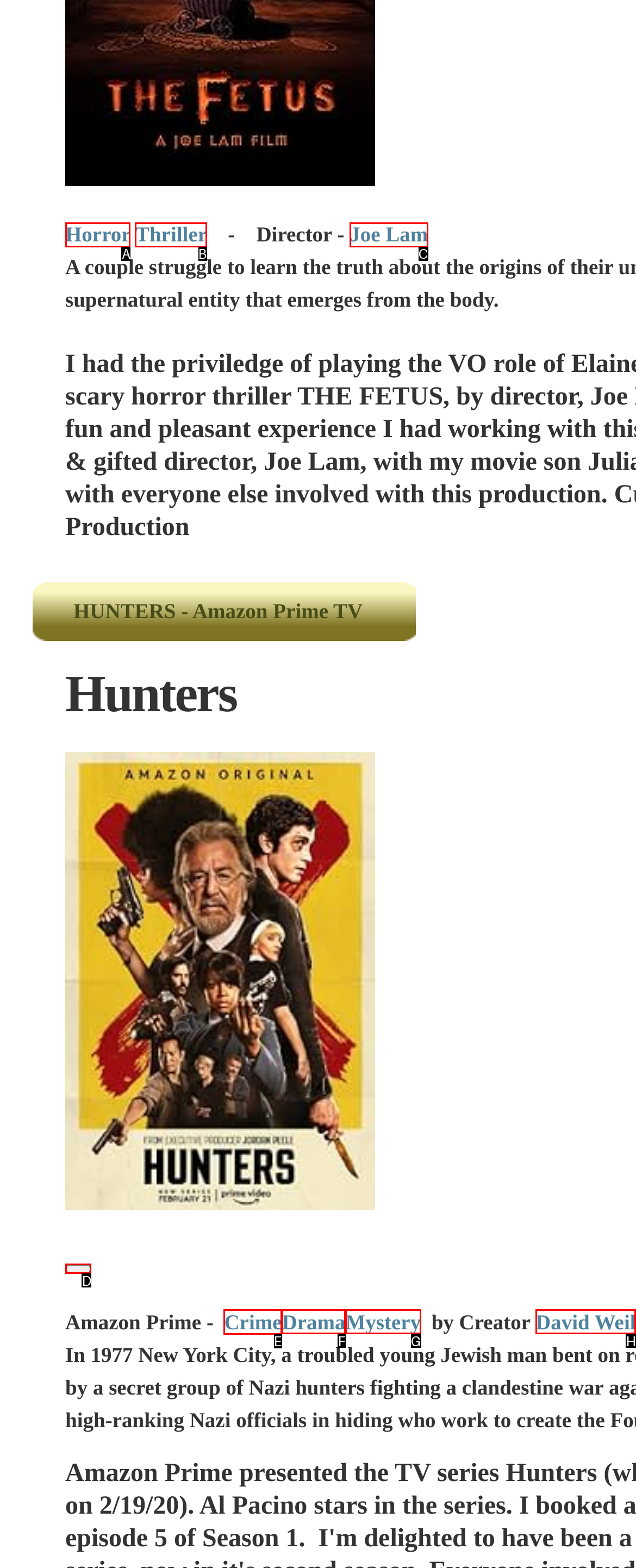Indicate which UI element needs to be clicked to fulfill the task: Learn about roasted seaweed nori
Answer with the letter of the chosen option from the available choices directly.

None